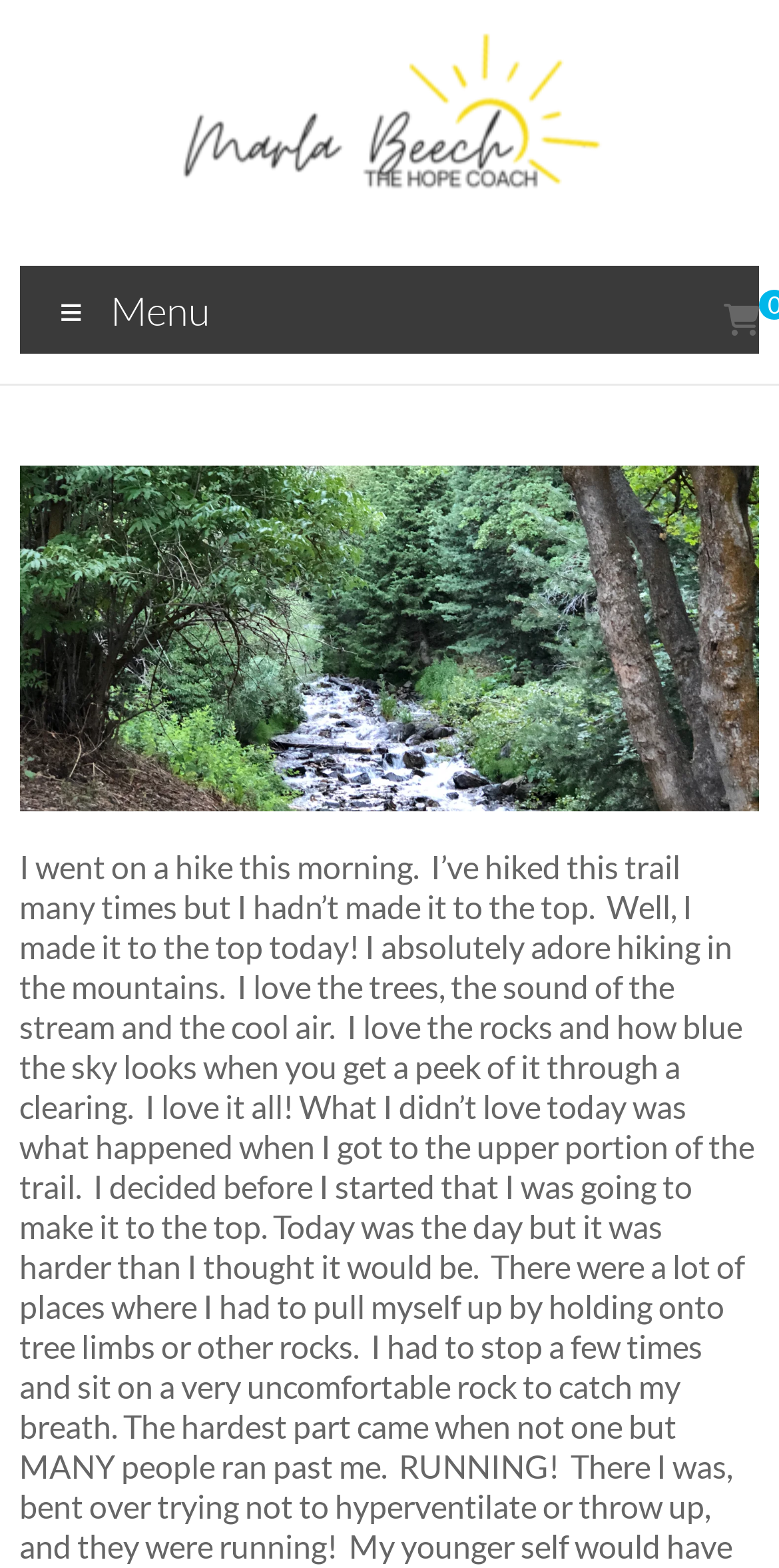What did the author achieve today?
Answer with a single word or phrase, using the screenshot for reference.

Reached the top